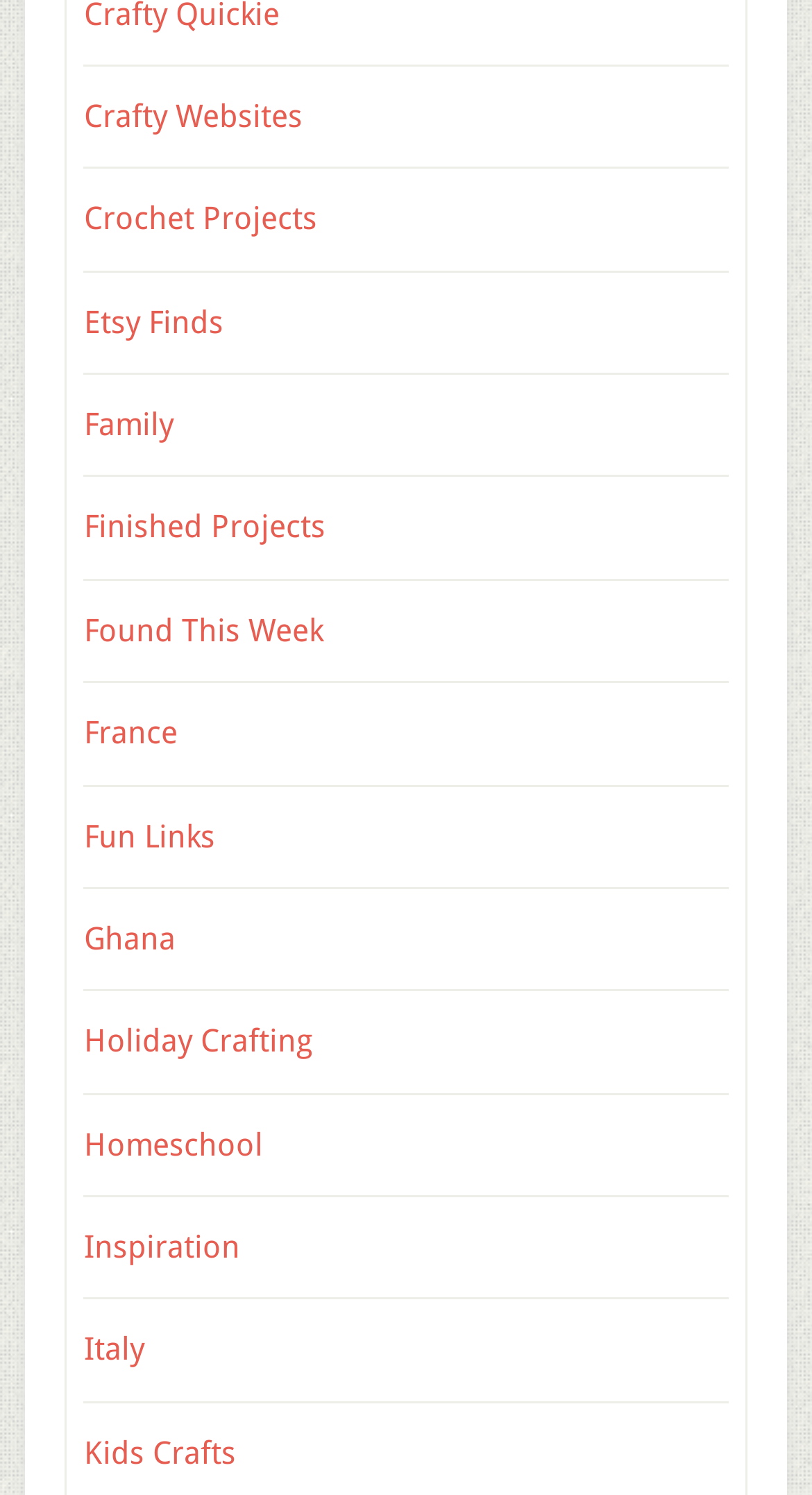Is there a link related to a country in Europe?
Look at the screenshot and respond with a single word or phrase.

Yes